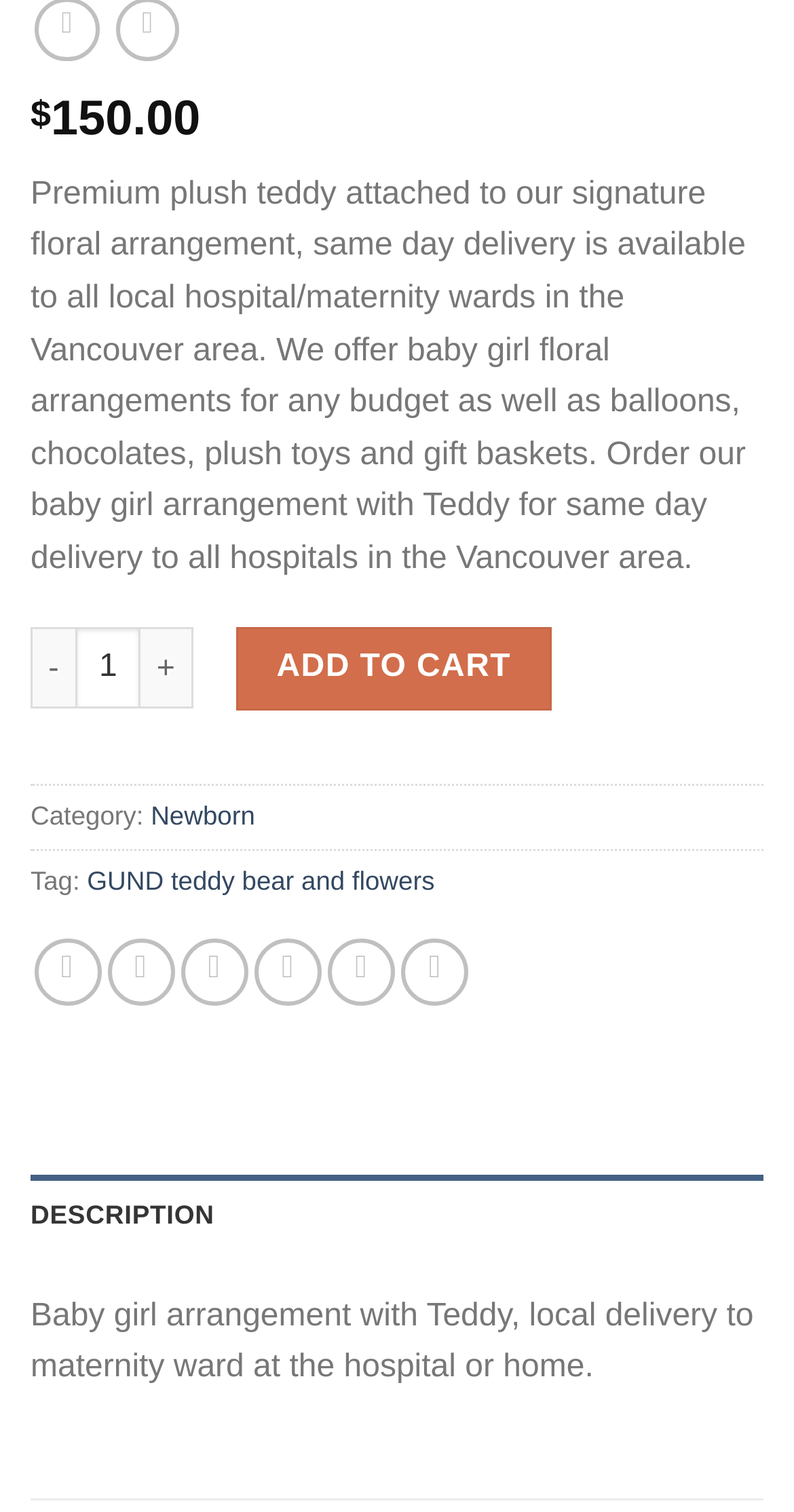Answer the question with a single word or phrase: 
How can the product be shared?

On WhatsApp, Facebook, Twitter, Email, Pinterest, LinkedIn